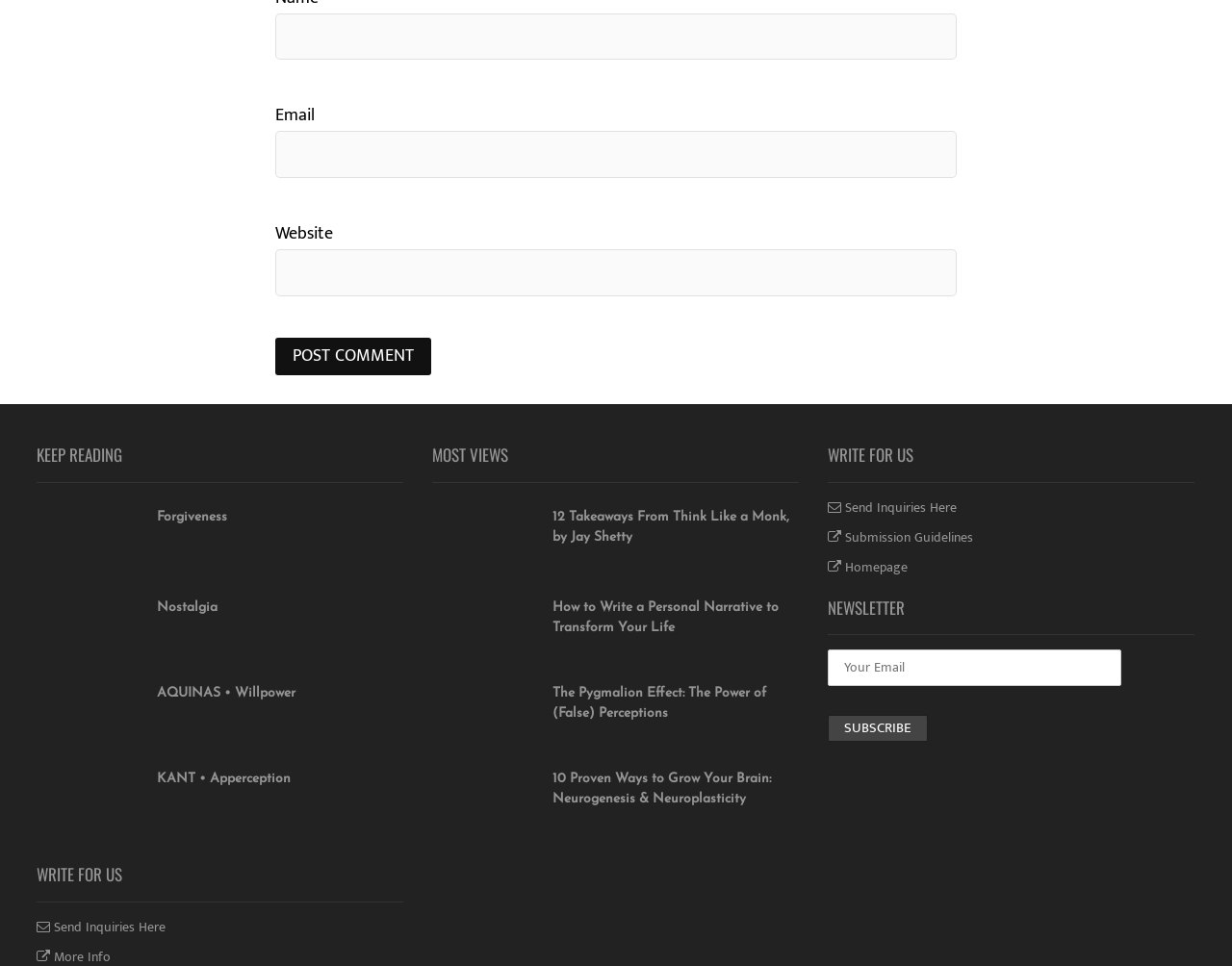Examine the image and give a thorough answer to the following question:
What is the purpose of the 'Post Comment' button?

I found a button element with the text 'Post Comment' and inferred that its purpose is to submit a comment, likely related to the textboxes above it.